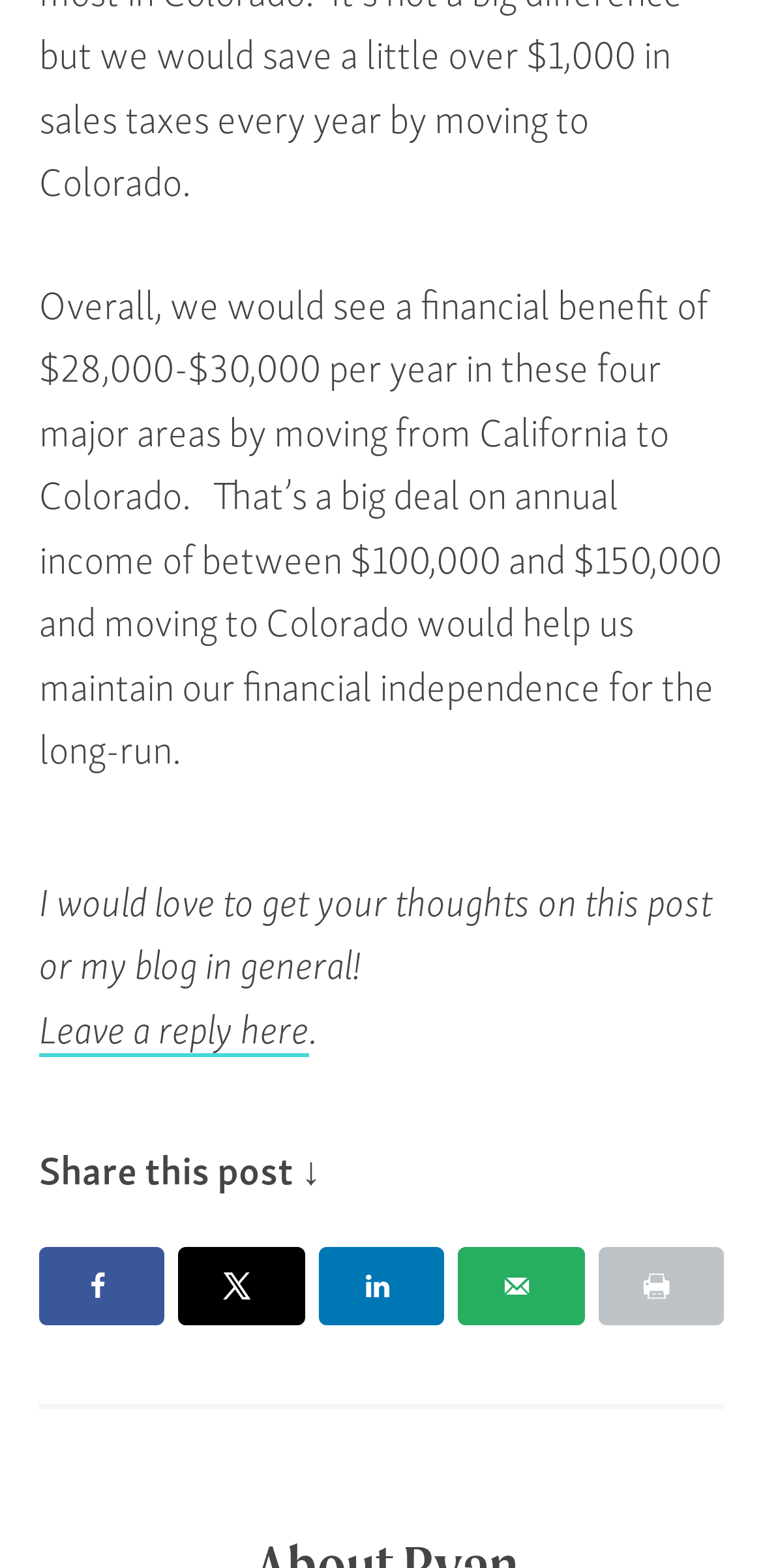What is the author's request at the end of the post?
Please provide a single word or phrase in response based on the screenshot.

Get thoughts on the post